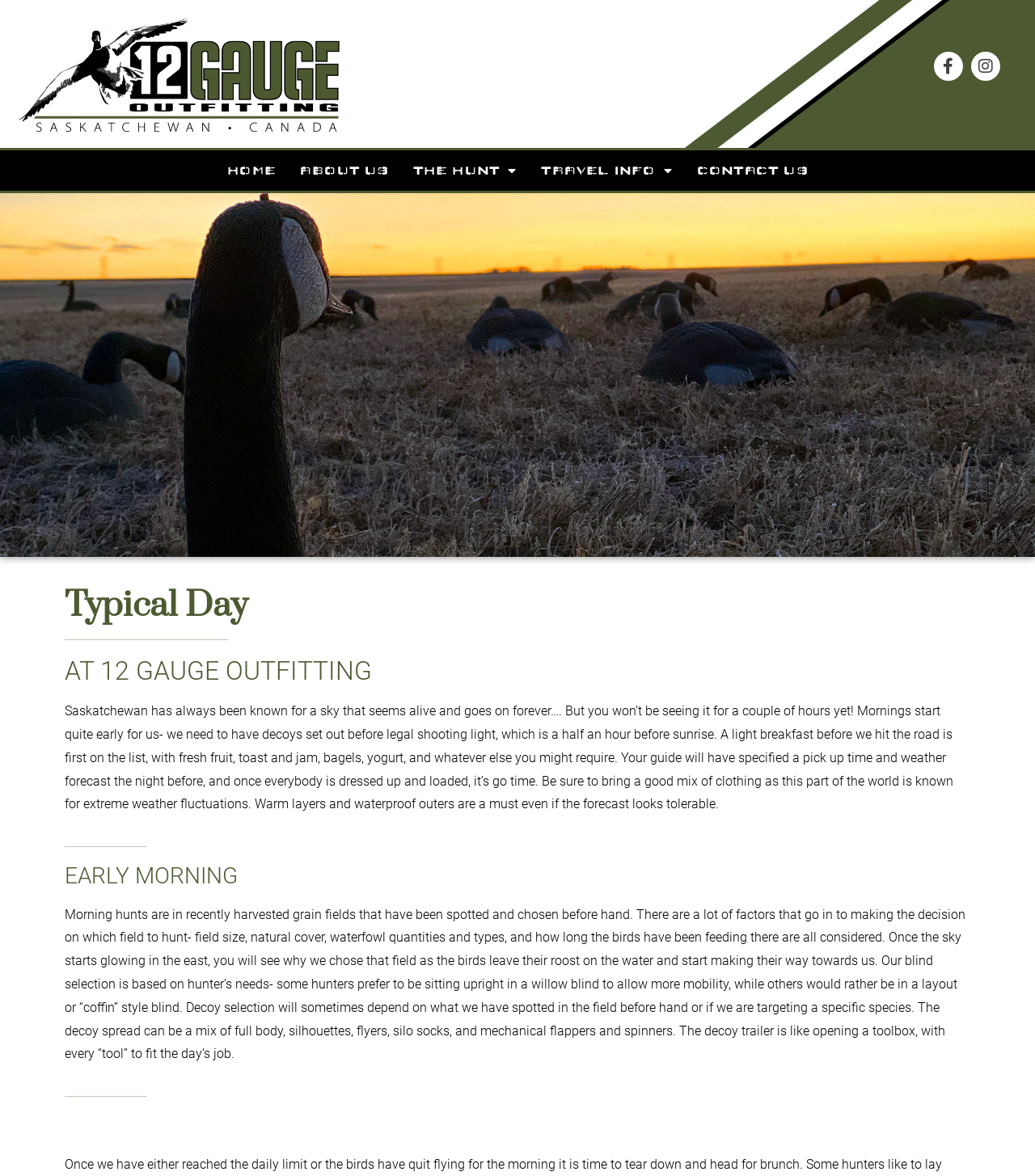What type of fields are used for morning hunts?
Look at the screenshot and respond with a single word or phrase.

Recently harvested grain fields